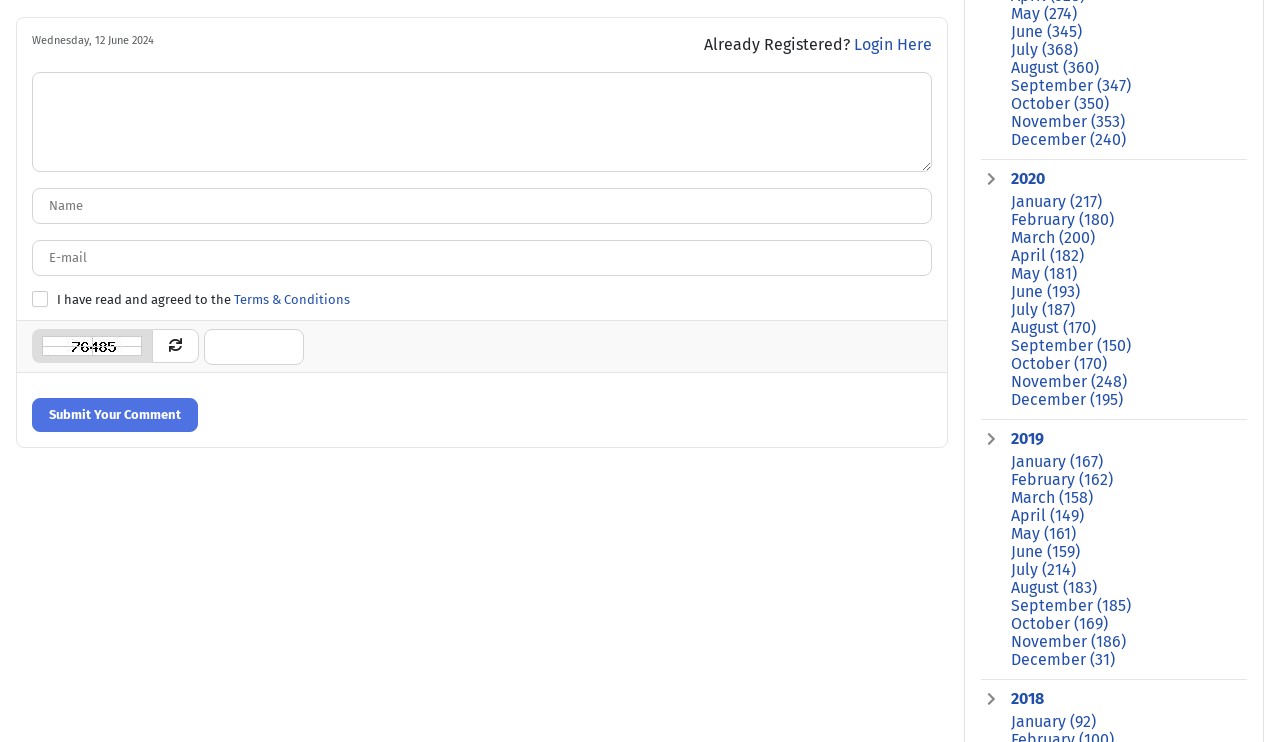Highlight the bounding box coordinates of the region I should click on to meet the following instruction: "Click on the Post Comment button".

None